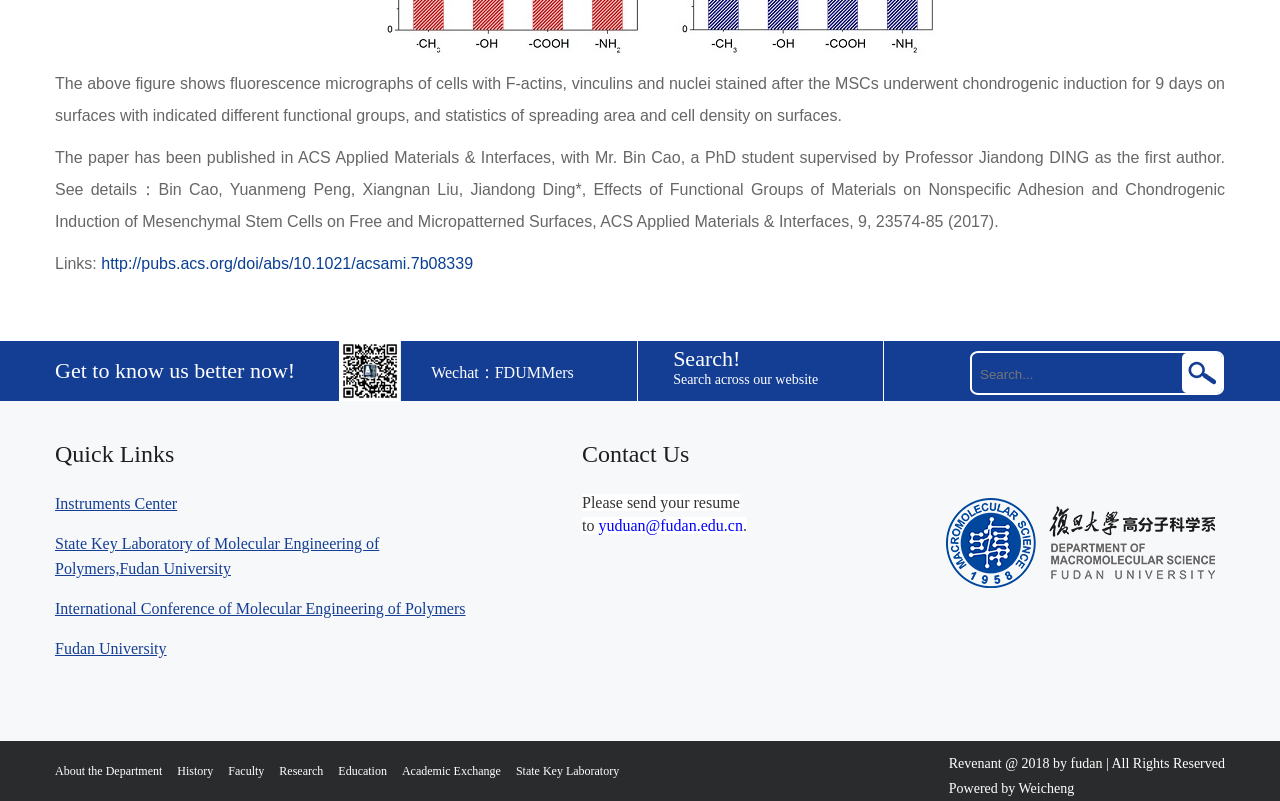Provide a brief response to the question below using one word or phrase:
How many links are there in the 'Quick Links' section?

5